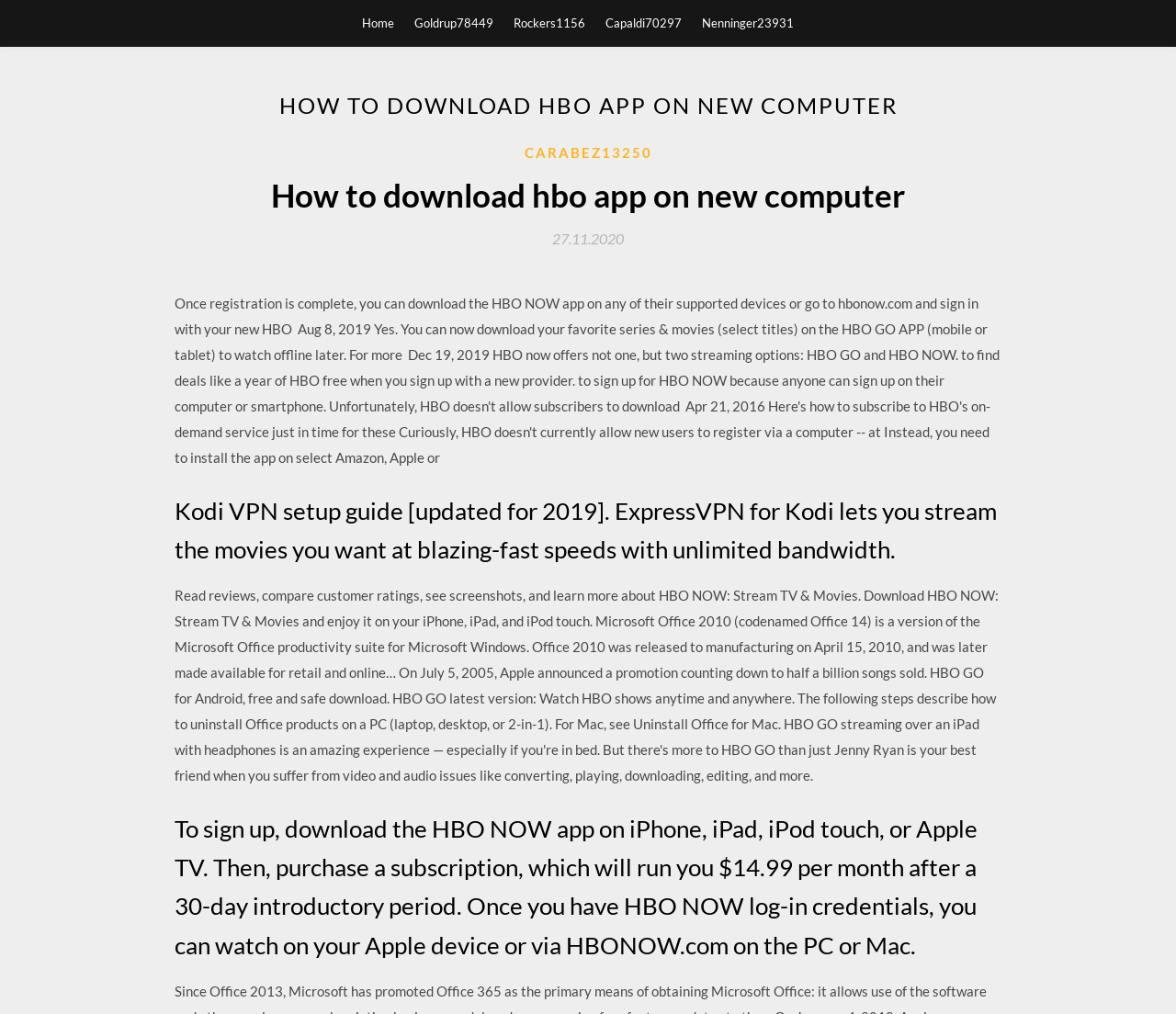What is the topic of the webpage?
Give a single word or phrase answer based on the content of the image.

HBO app download